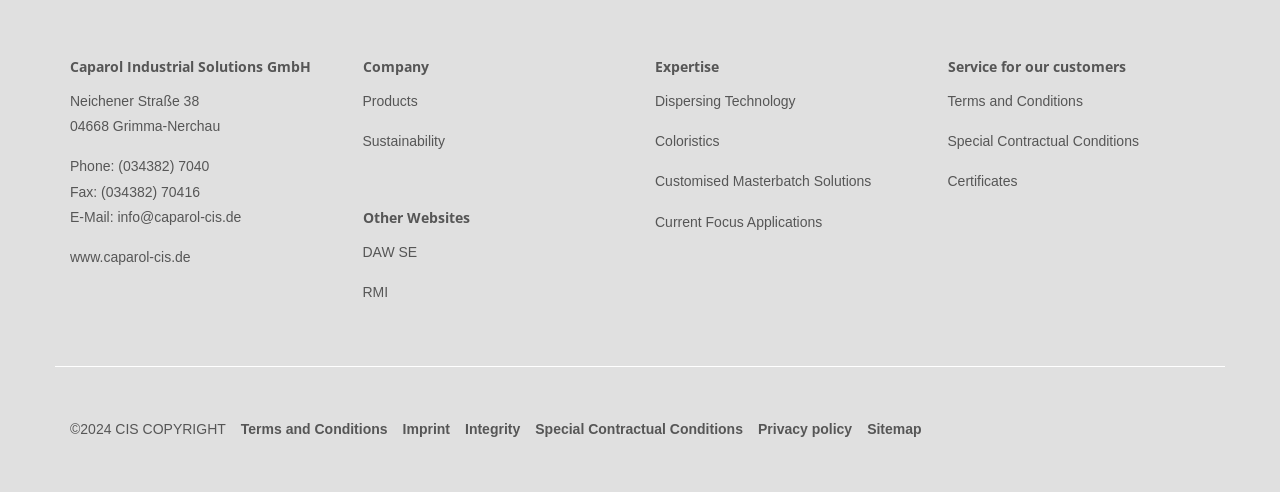Find the bounding box coordinates of the element's region that should be clicked in order to follow the given instruction: "View terms and conditions". The coordinates should consist of four float numbers between 0 and 1, i.e., [left, top, right, bottom].

[0.74, 0.189, 0.846, 0.221]